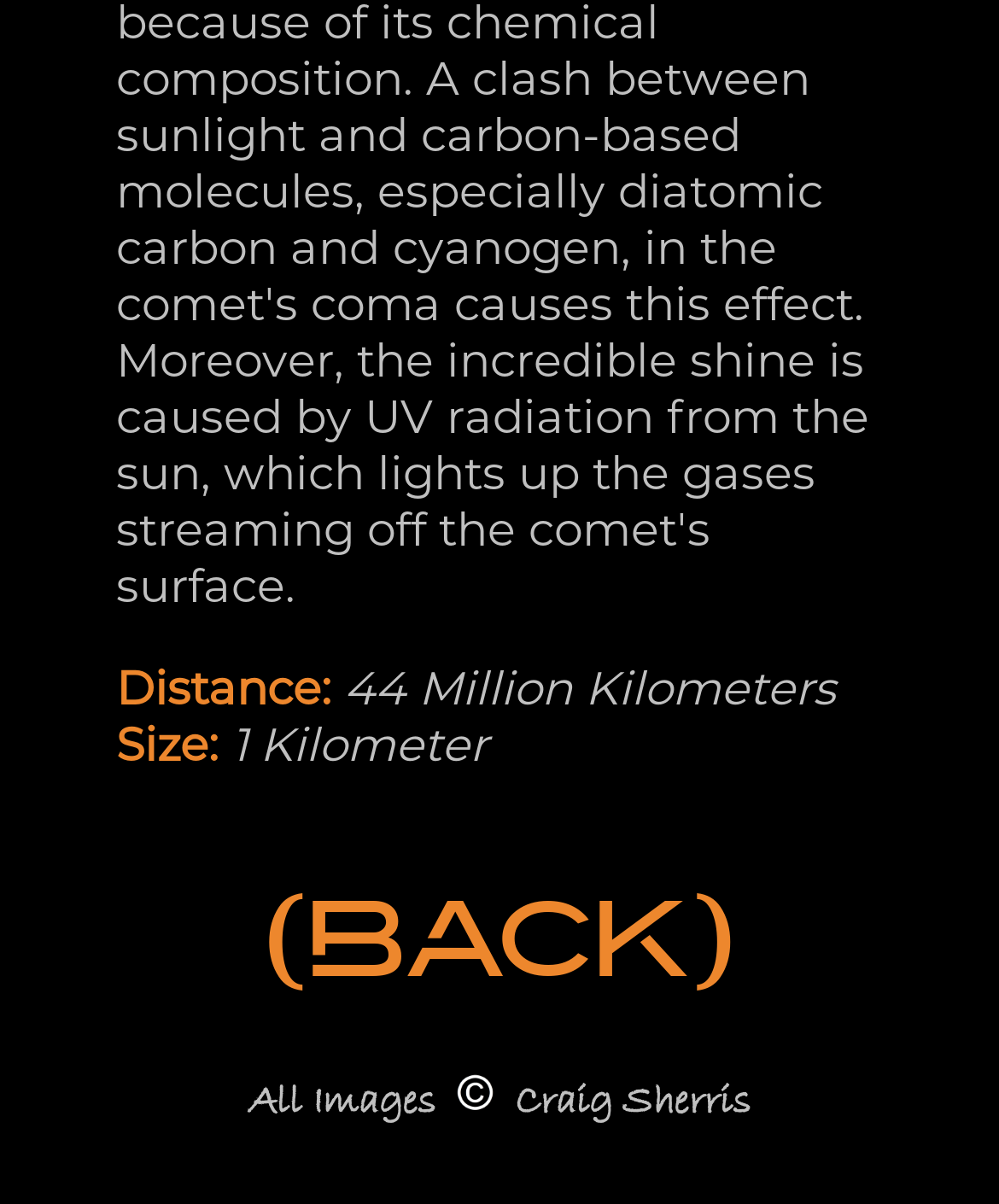Using the provided element description: "(BACK)", identify the bounding box coordinates. The coordinates should be four floats between 0 and 1 in the order [left, top, right, bottom].

[0.116, 0.722, 0.884, 0.832]